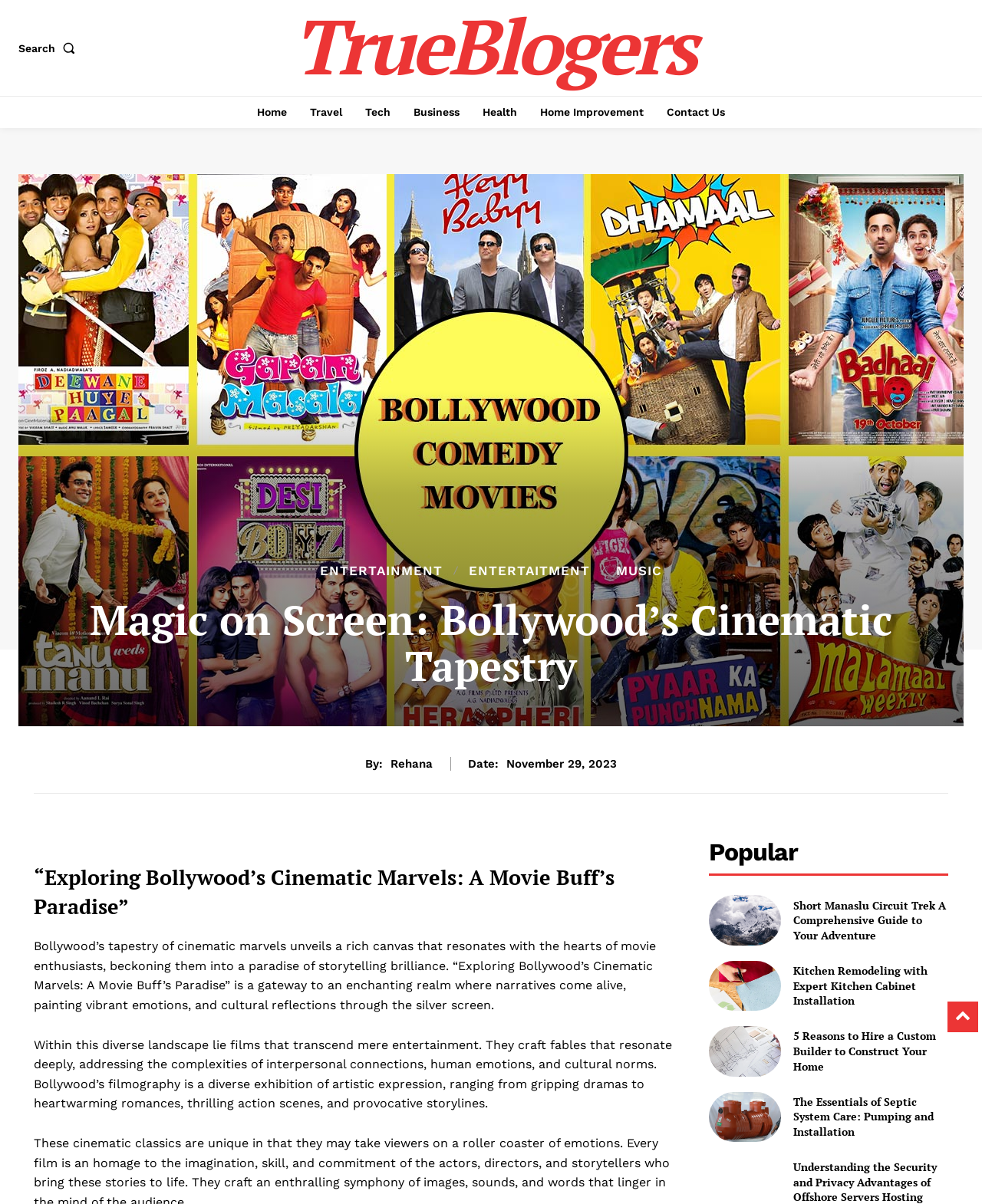Determine the bounding box coordinates for the area that should be clicked to carry out the following instruction: "Explore the ENTERTAINMENT category".

[0.326, 0.469, 0.451, 0.48]